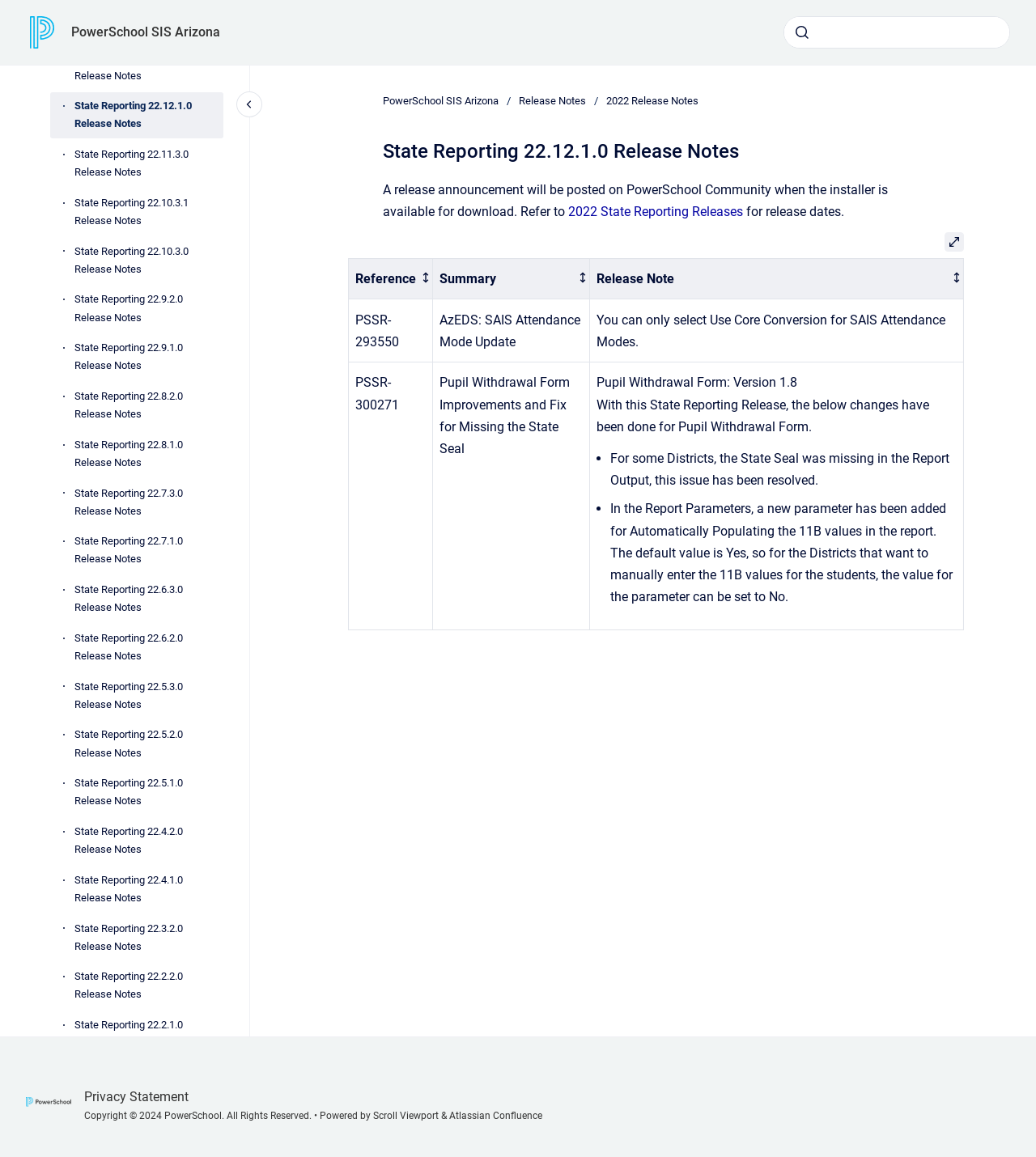What is the purpose of the button with the text 'Open'?
Using the information from the image, give a concise answer in one word or a short phrase.

Enlarges the table